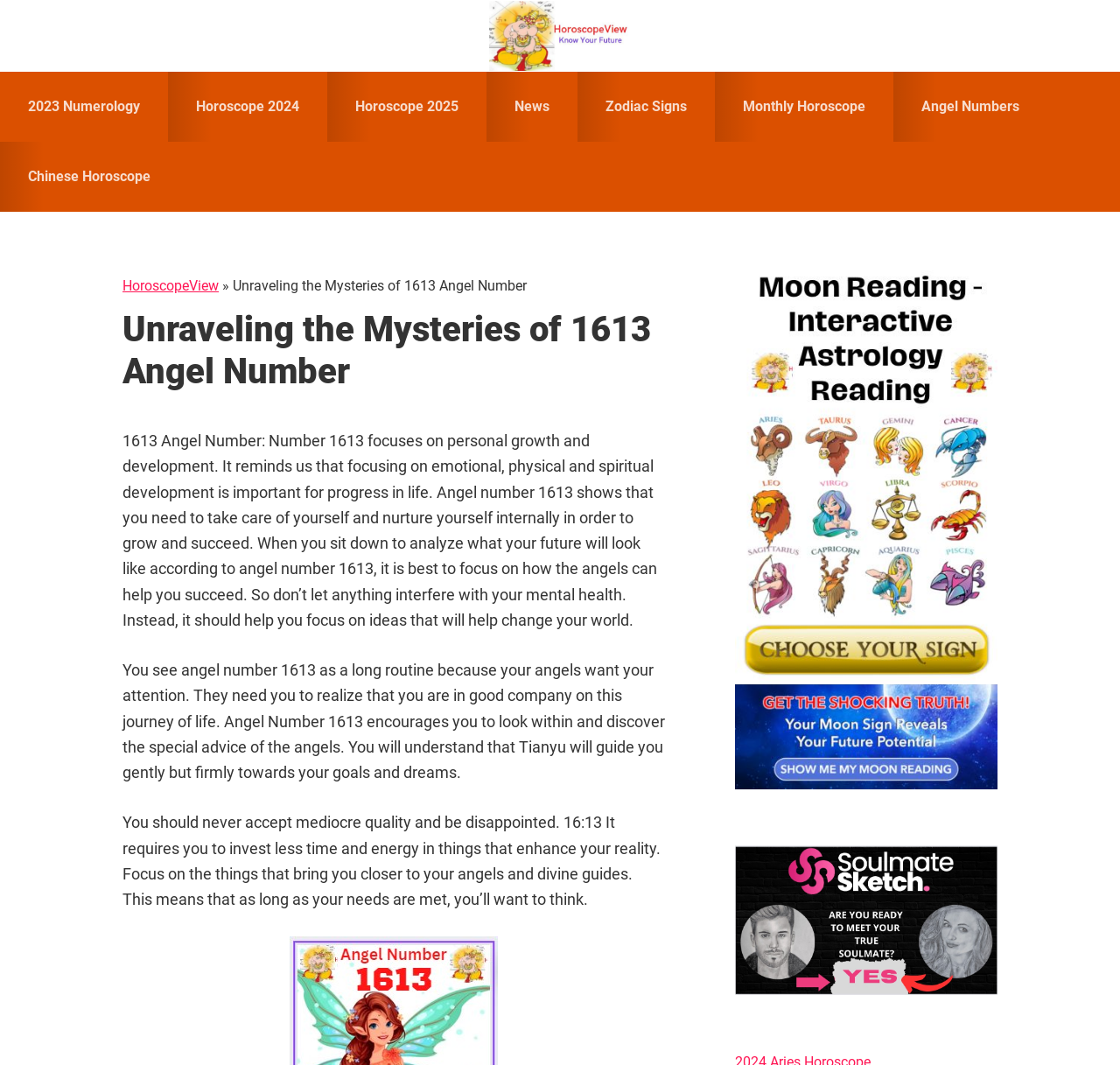Answer in one word or a short phrase: 
What is the name of the interactive astrology reading service?

Moon Reading